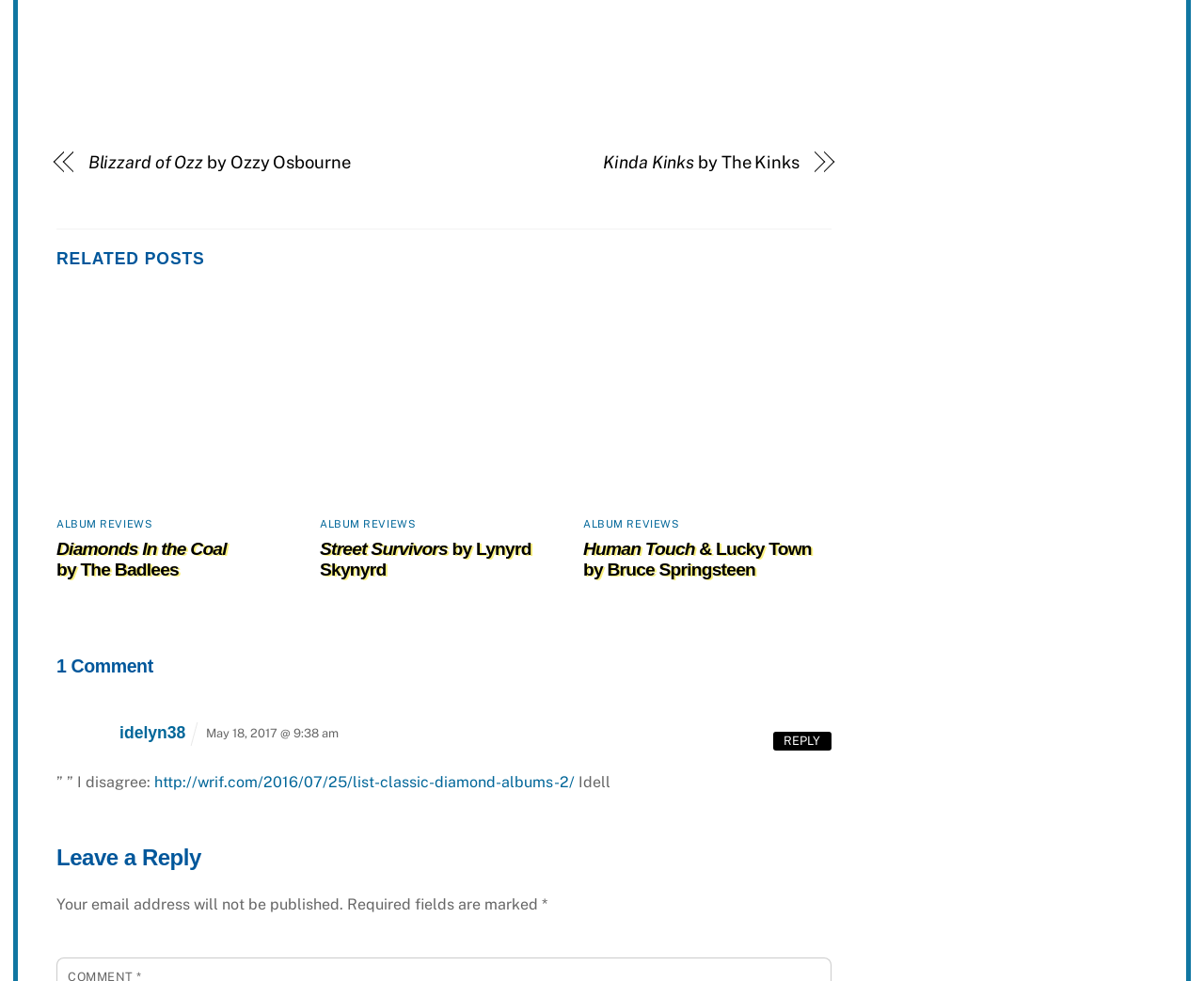Please locate the bounding box coordinates of the region I need to click to follow this instruction: "Leave a reply".

[0.047, 0.858, 0.69, 0.891]